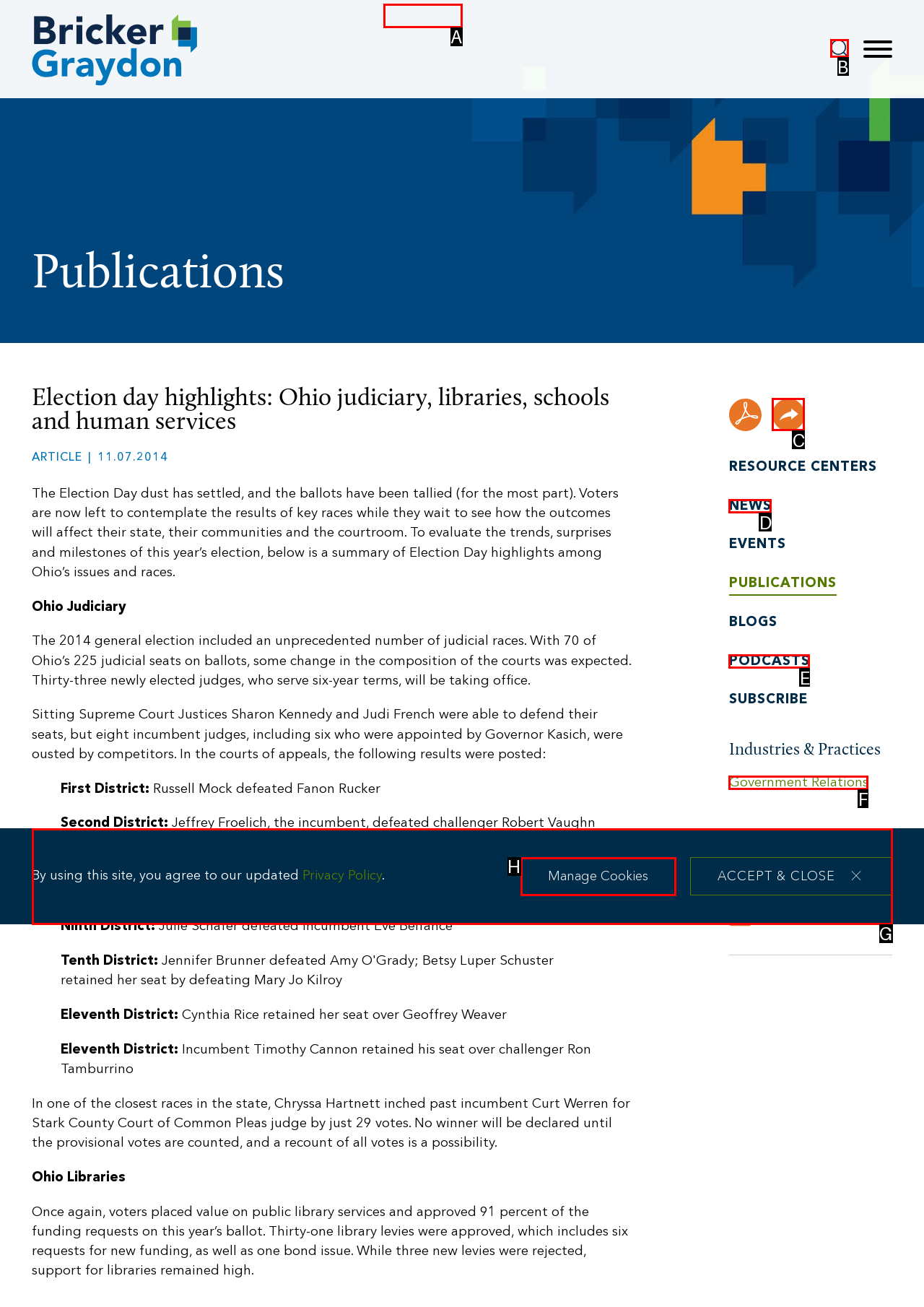What is the letter of the UI element you should click to Check the impact report? Provide the letter directly.

None